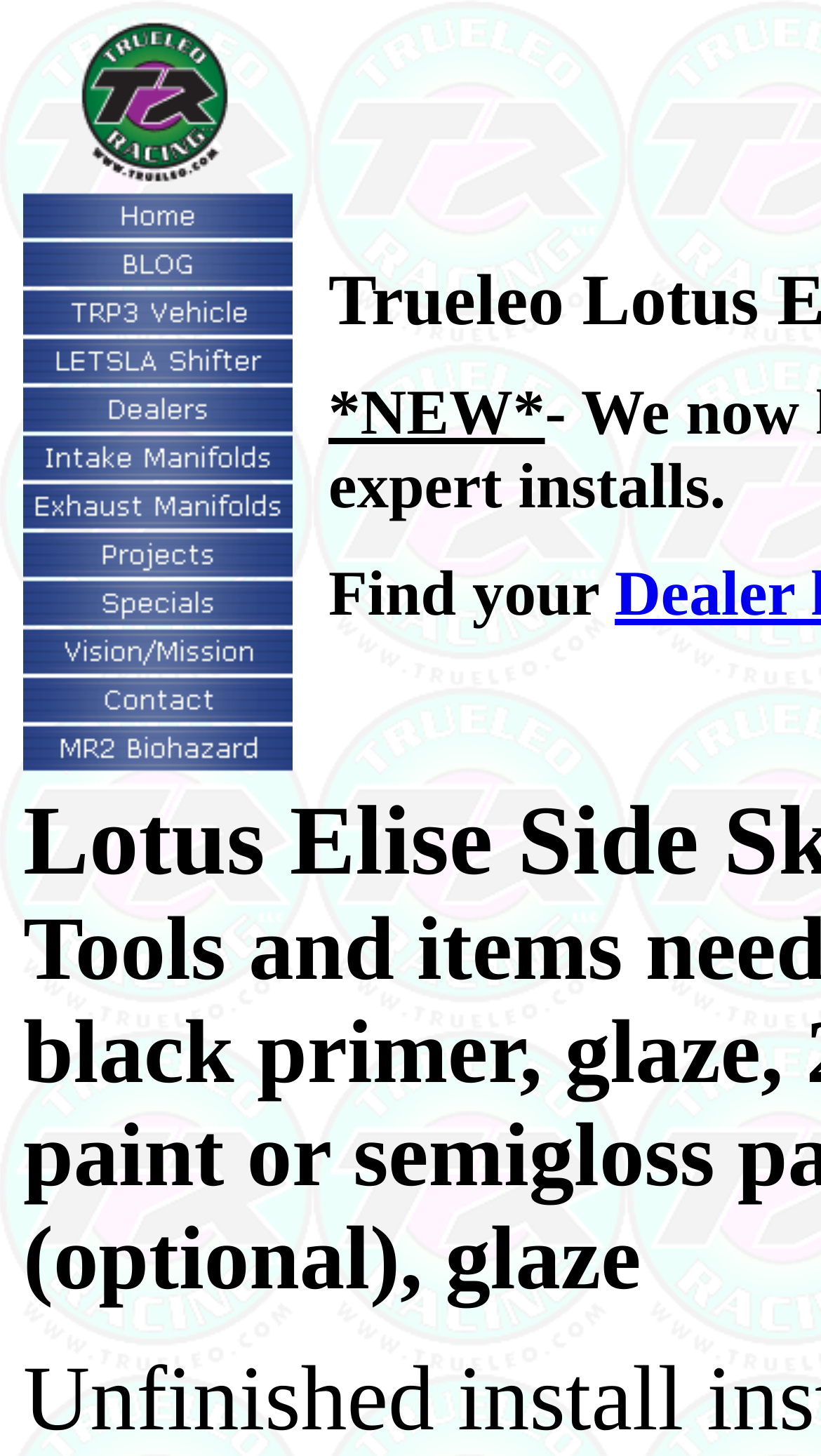Please identify the bounding box coordinates of the element I need to click to follow this instruction: "view blog".

[0.028, 0.179, 0.356, 0.204]